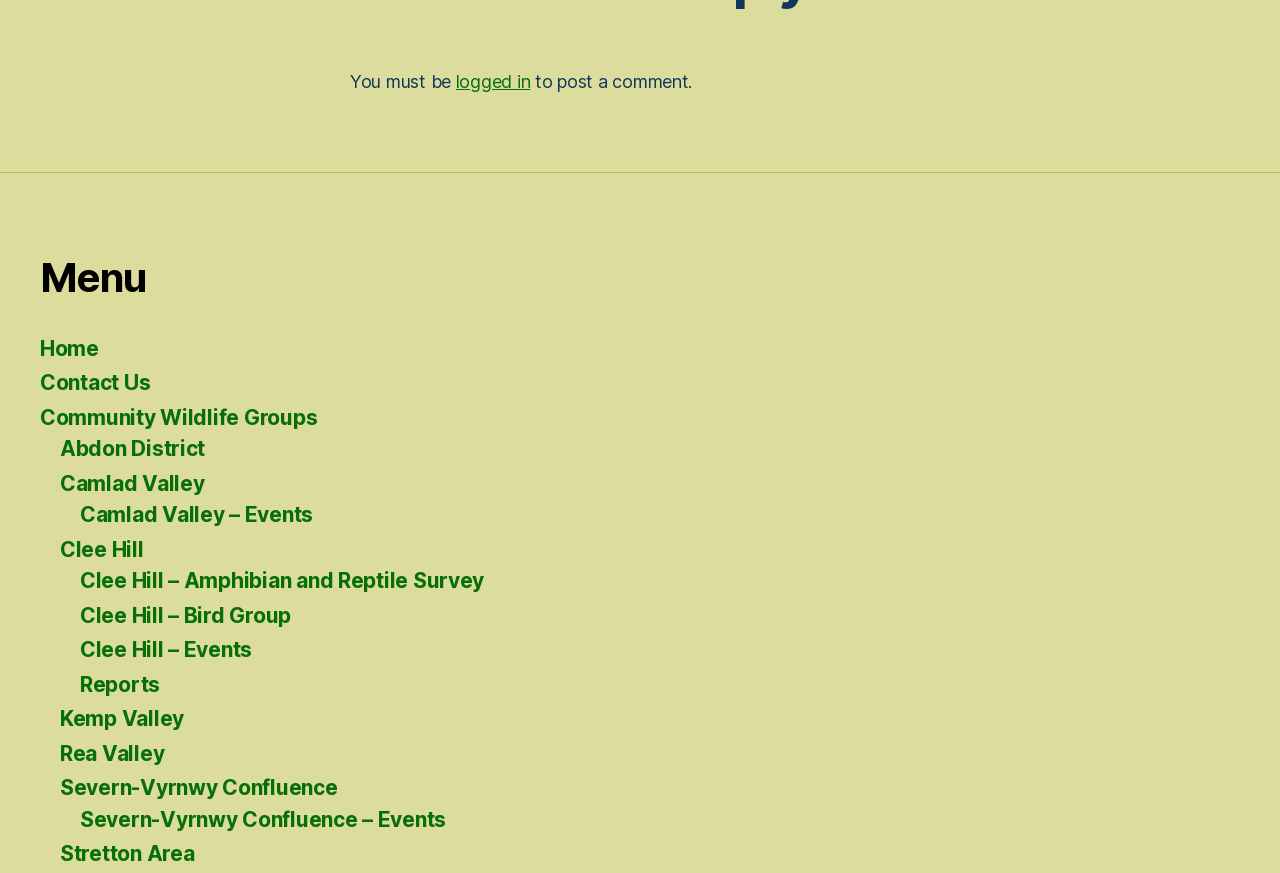Please locate the bounding box coordinates of the element that should be clicked to complete the given instruction: "view Community Wildlife Groups".

[0.031, 0.464, 0.248, 0.492]